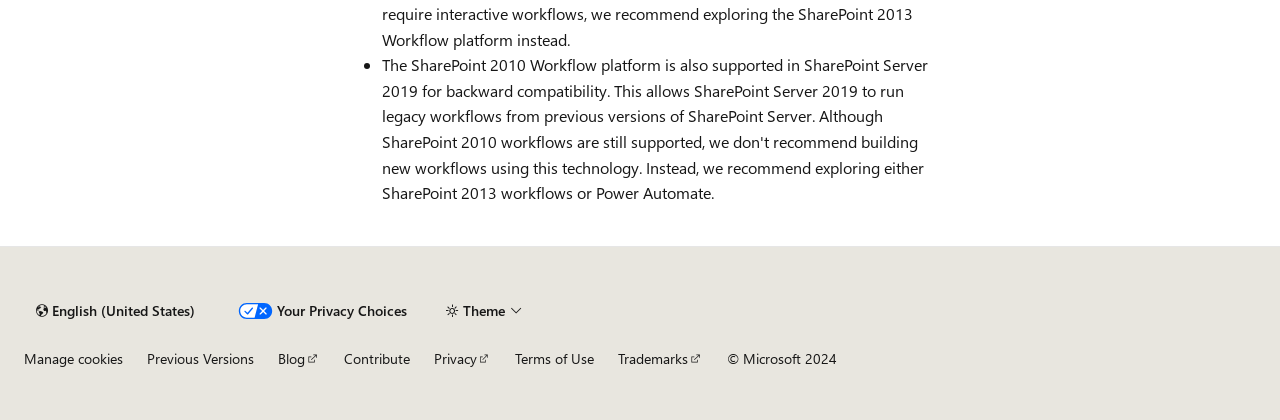Answer the following in one word or a short phrase: 
What is the first workflow item?

SharePoint Workflow Manager Farm Restore and Disaster Recovery